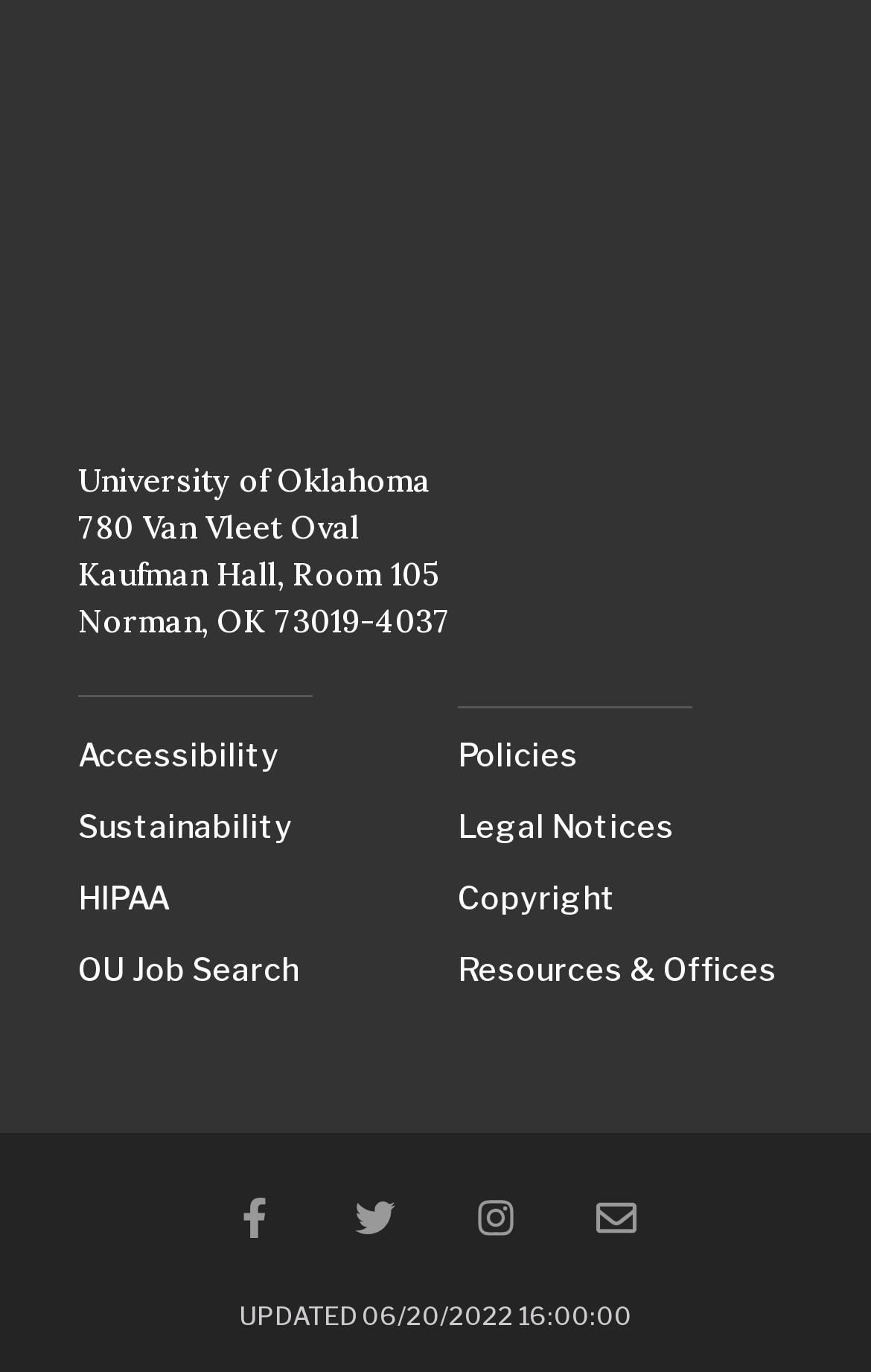Please identify the bounding box coordinates of the element's region that should be clicked to execute the following instruction: "Go to the Facebook page". The bounding box coordinates must be four float numbers between 0 and 1, i.e., [left, top, right, bottom].

[0.246, 0.858, 0.338, 0.917]